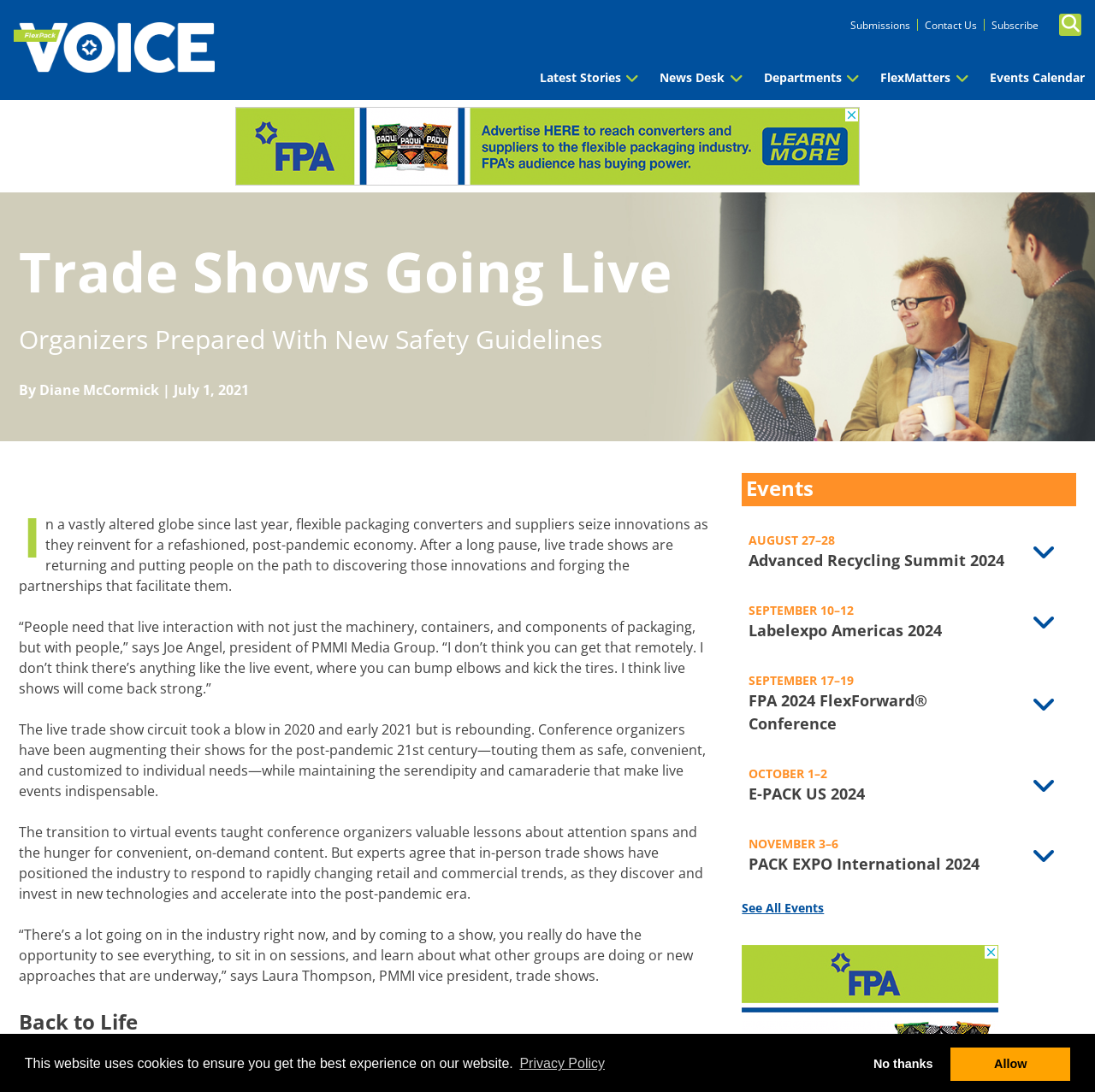What is the name of the conference being held on September 17-19, 2024?
Refer to the image and give a detailed answer to the question.

The answer can be found in the events section of the webpage, which lists the dates and details of various upcoming events, including the FPA 2024 FlexForward Conference.